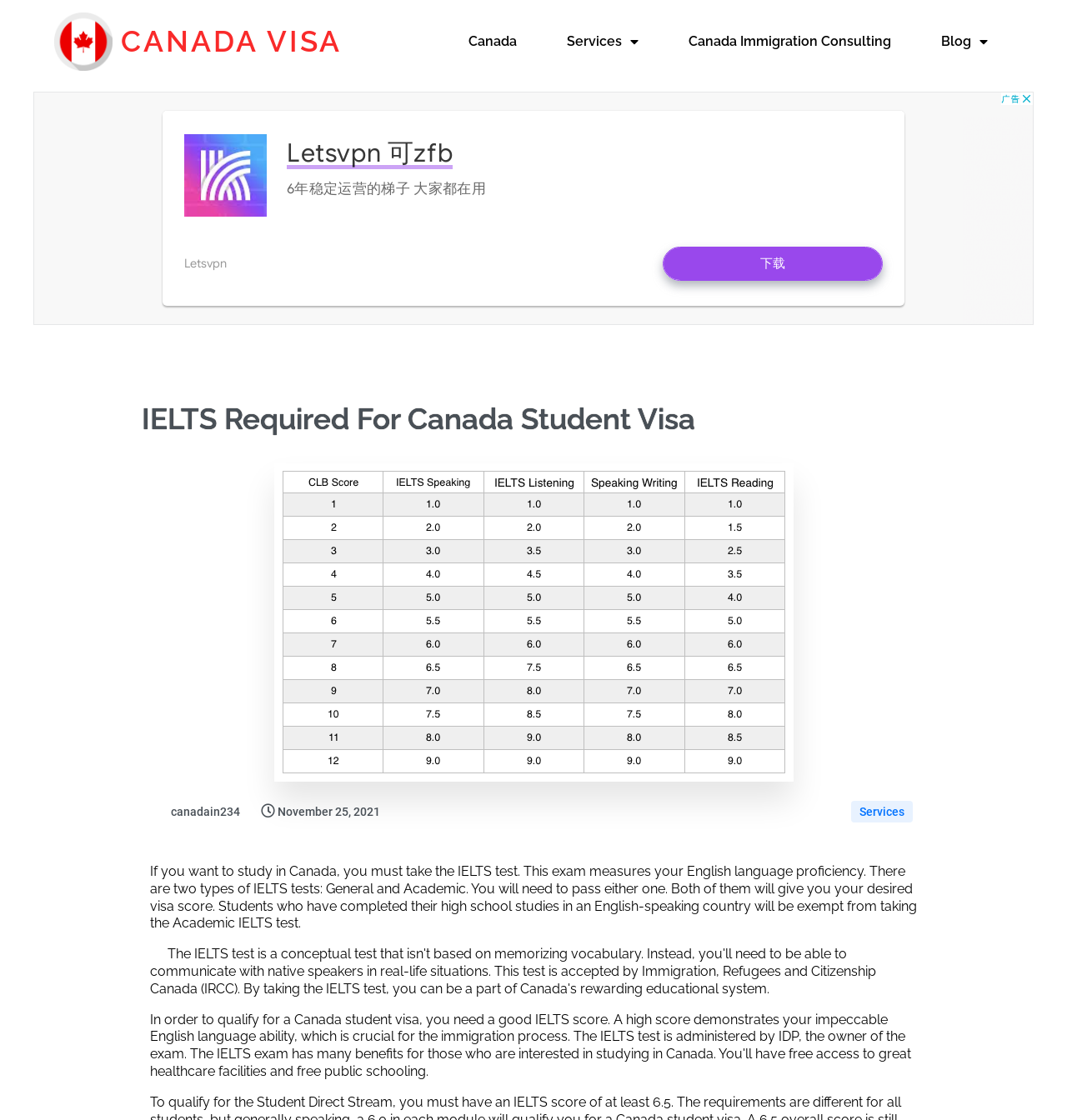Using the provided description: "CANADA VISA", find the bounding box coordinates of the corresponding UI element. The output should be four float numbers between 0 and 1, in the format [left, top, right, bottom].

[0.051, 0.011, 0.355, 0.063]